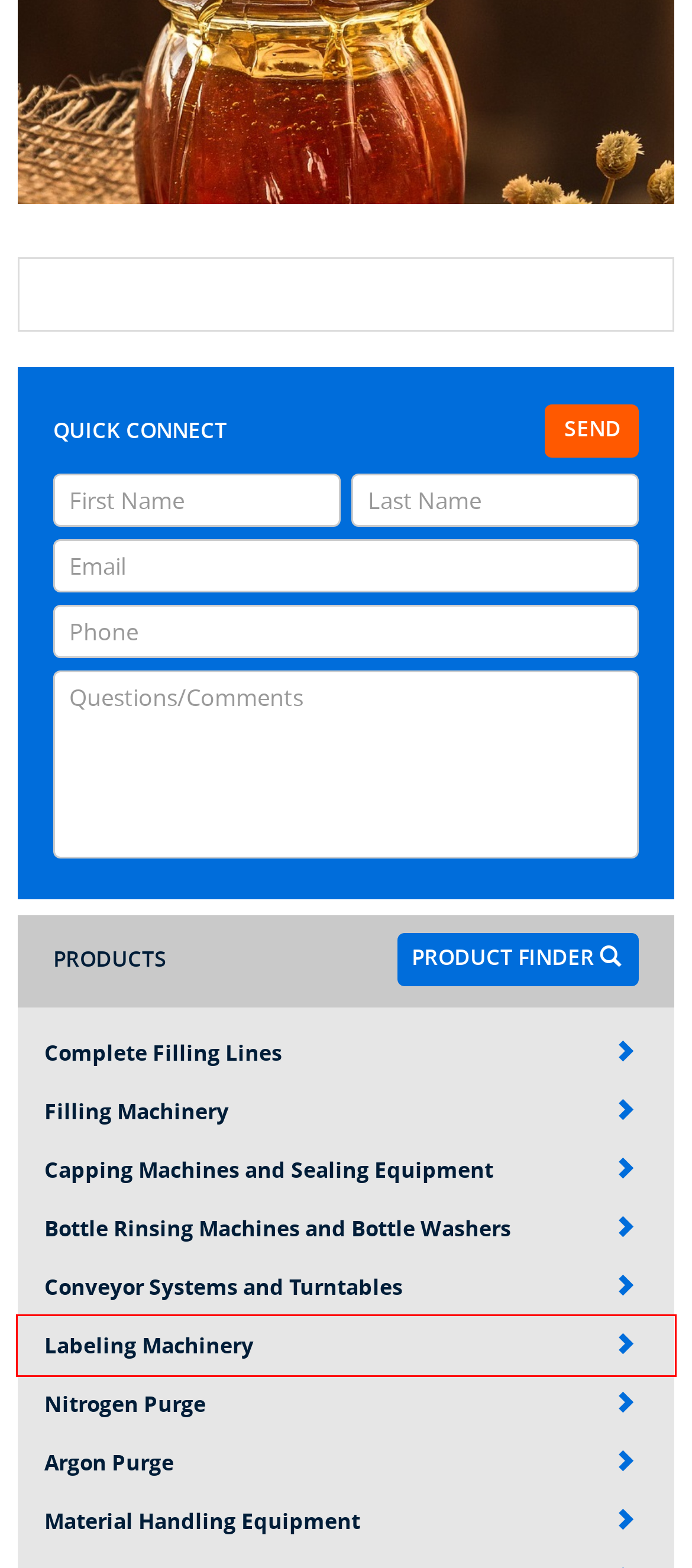Examine the webpage screenshot and identify the UI element enclosed in the red bounding box. Pick the webpage description that most accurately matches the new webpage after clicking the selected element. Here are the candidates:
A. Nitrogen Purge
B. Filling Machinery
C. Material Handling Equipment
D. Complete Filling Lines
E. Labeling Machinery
F. Bottle Rinsing Machines and Bottle Washers
G. Argon Purge
H. Capping Machines and Sealing Equipment

E